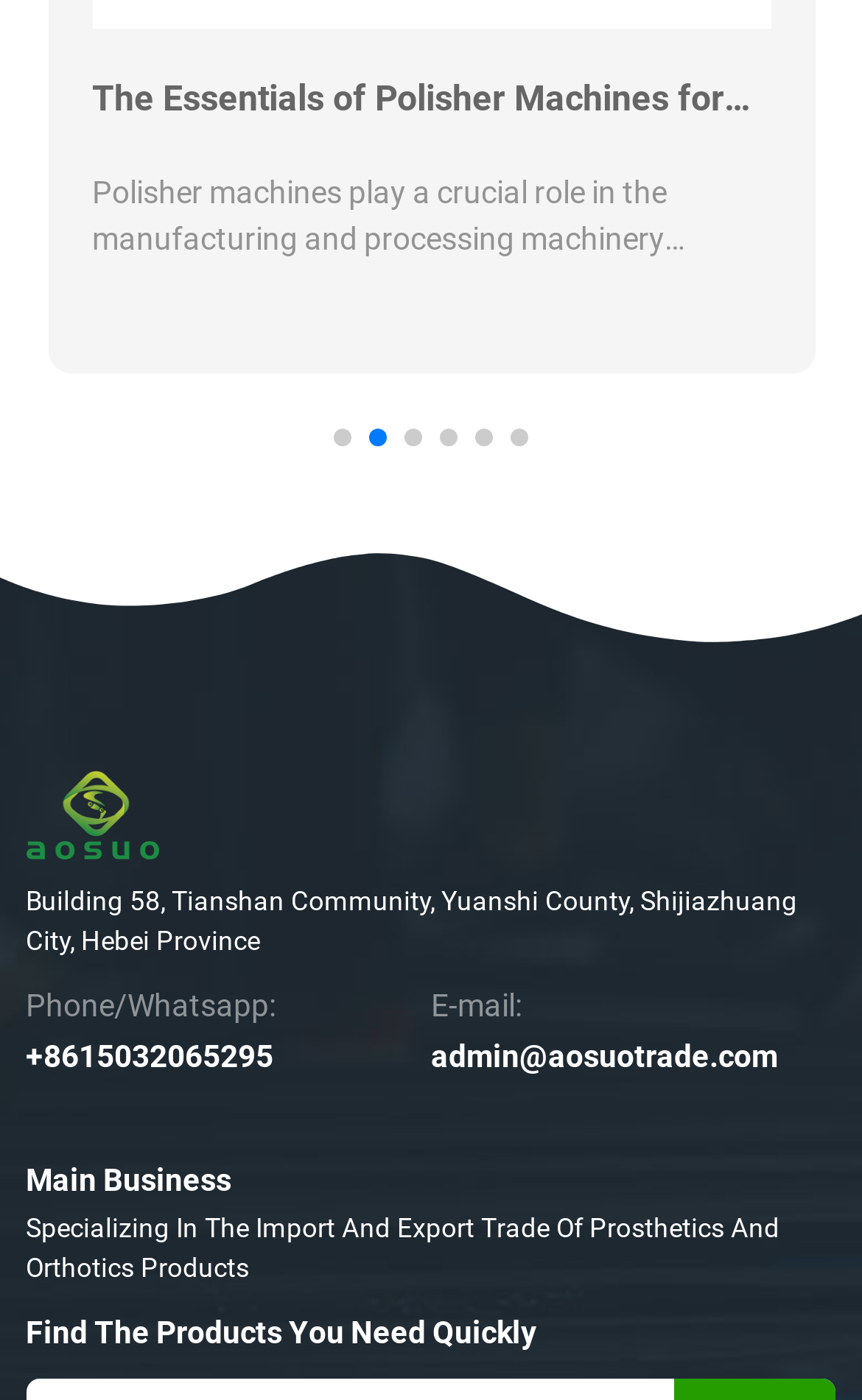Identify the bounding box coordinates of the section to be clicked to complete the task described by the following instruction: "Call the phone number". The coordinates should be four float numbers between 0 and 1, formatted as [left, top, right, bottom].

[0.03, 0.742, 0.317, 0.768]